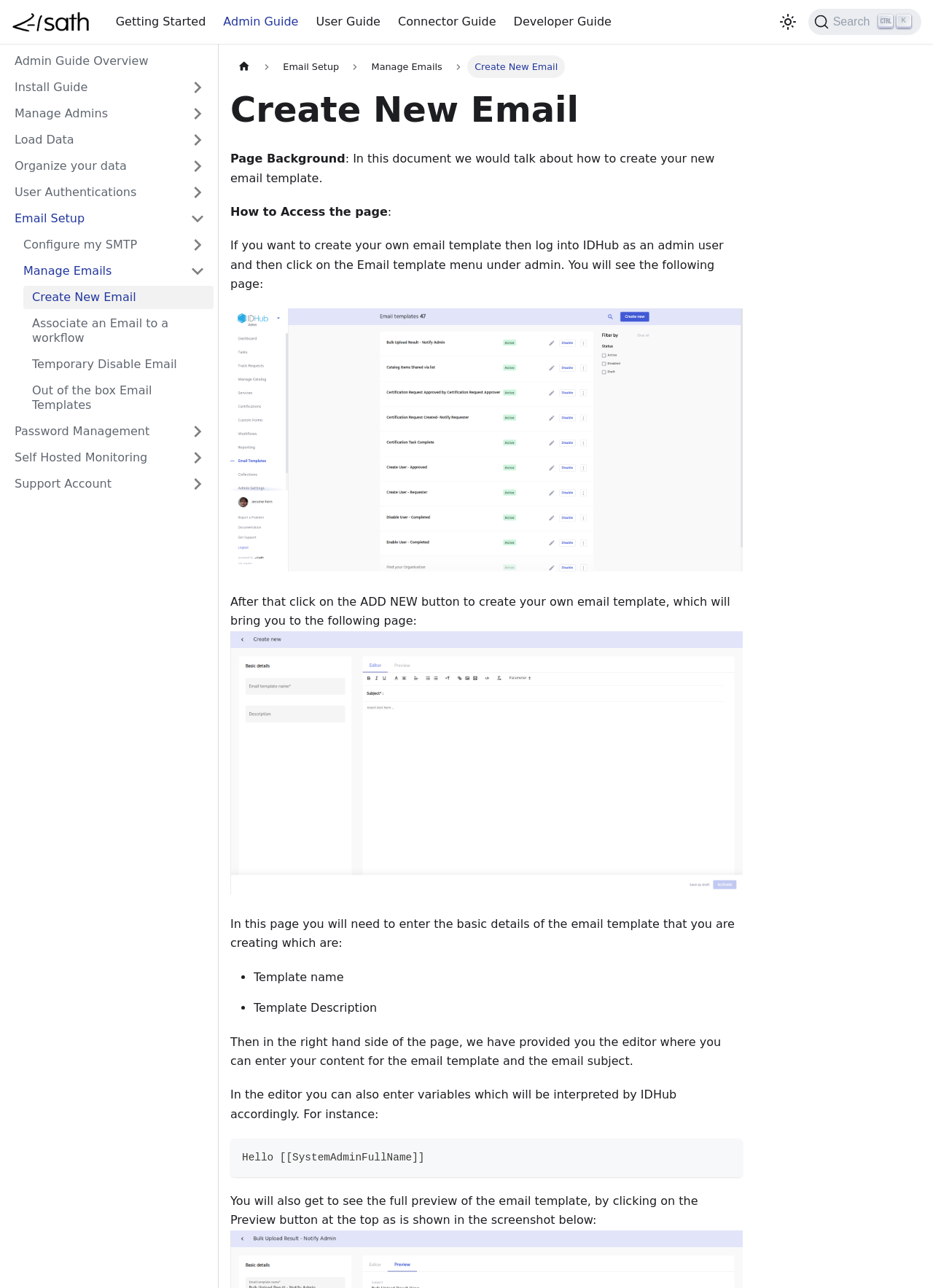Identify the bounding box coordinates of the area that should be clicked in order to complete the given instruction: "Go to the Home page". The bounding box coordinates should be four float numbers between 0 and 1, i.e., [left, top, right, bottom].

None